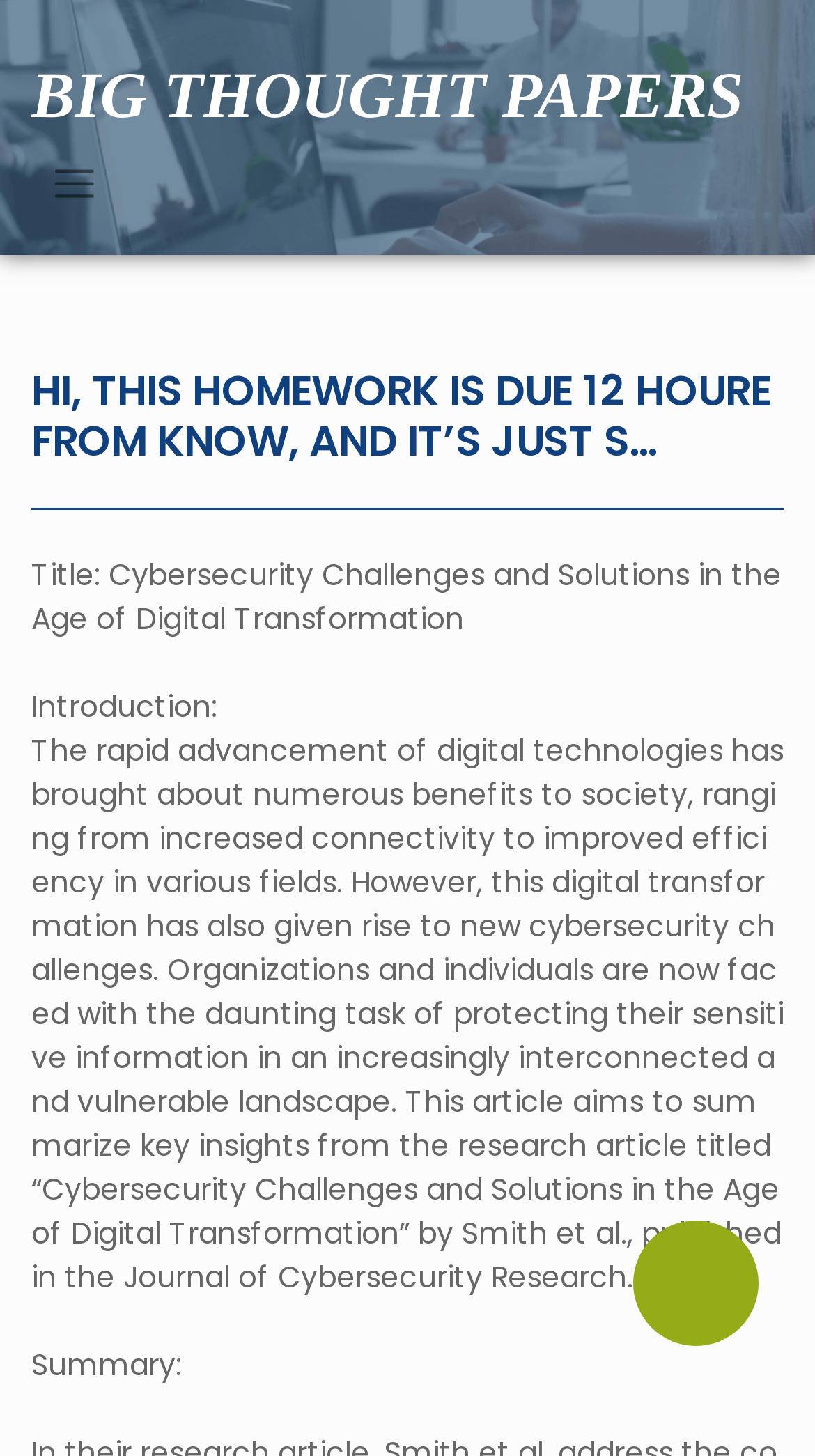What is the purpose of the article?
Give a single word or phrase as your answer by examining the image.

To summarize key insights